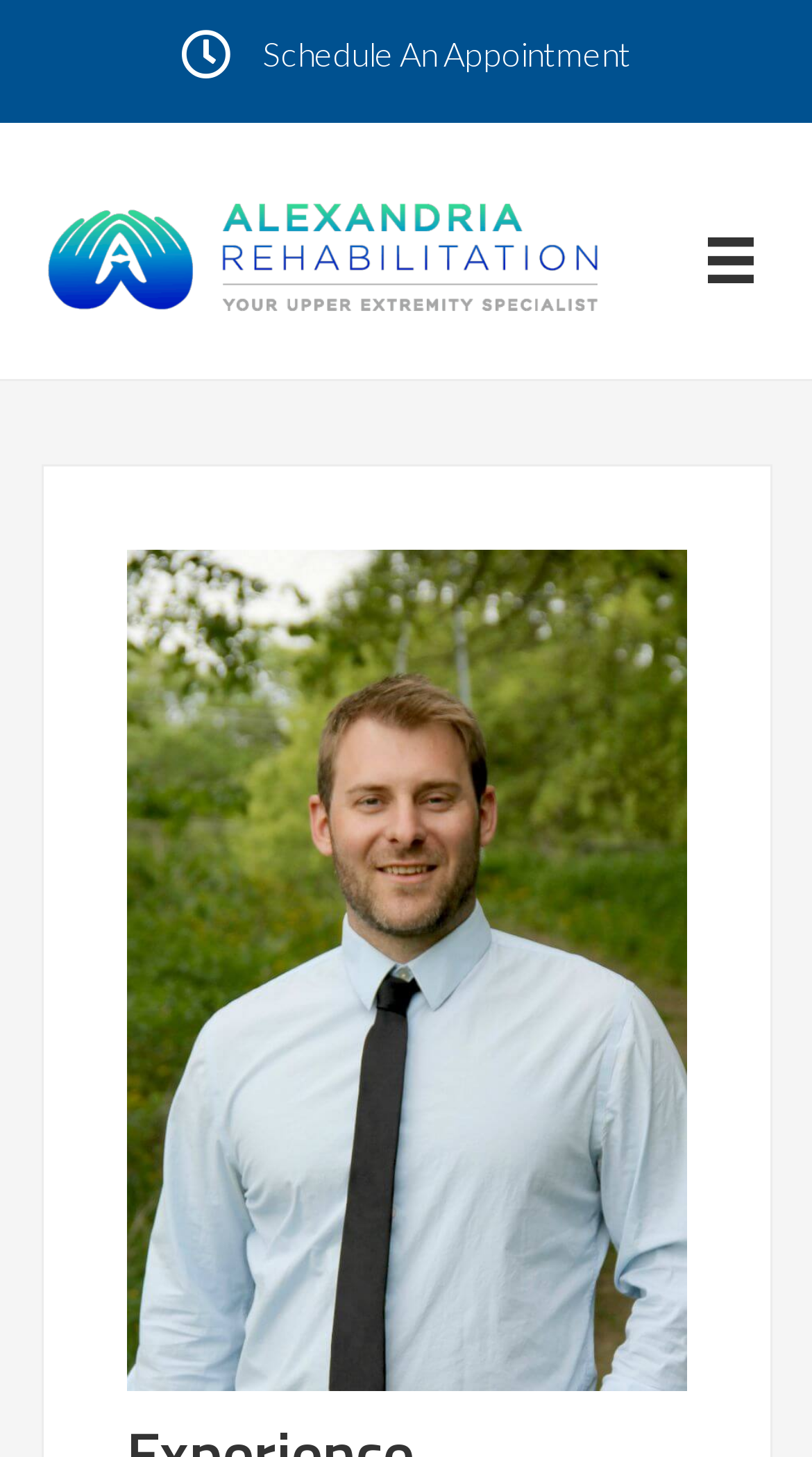Provide the bounding box coordinates of the HTML element this sentence describes: "Schedule An Appointment". The bounding box coordinates consist of four float numbers between 0 and 1, i.e., [left, top, right, bottom].

[0.323, 0.019, 0.777, 0.056]